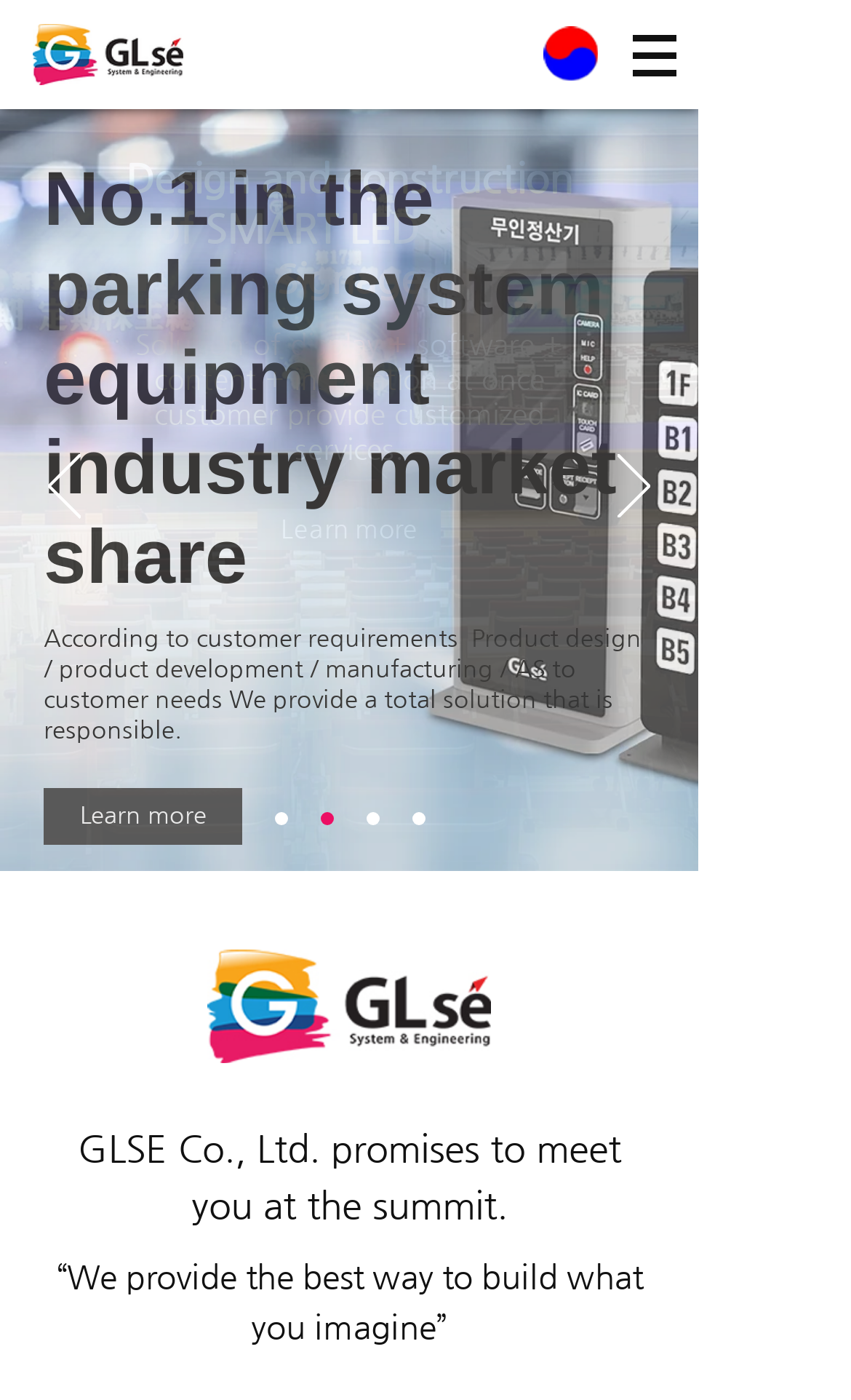Given the content of the image, can you provide a detailed answer to the question?
What is the purpose of the 'Learn more' button?

I found the purpose of the 'Learn more' button by looking at its context. The button is placed below the heading 'Design and construction of SMART LED & LCD Signage', which suggests that it is meant to provide more information about SMART LED & LCD Signage.